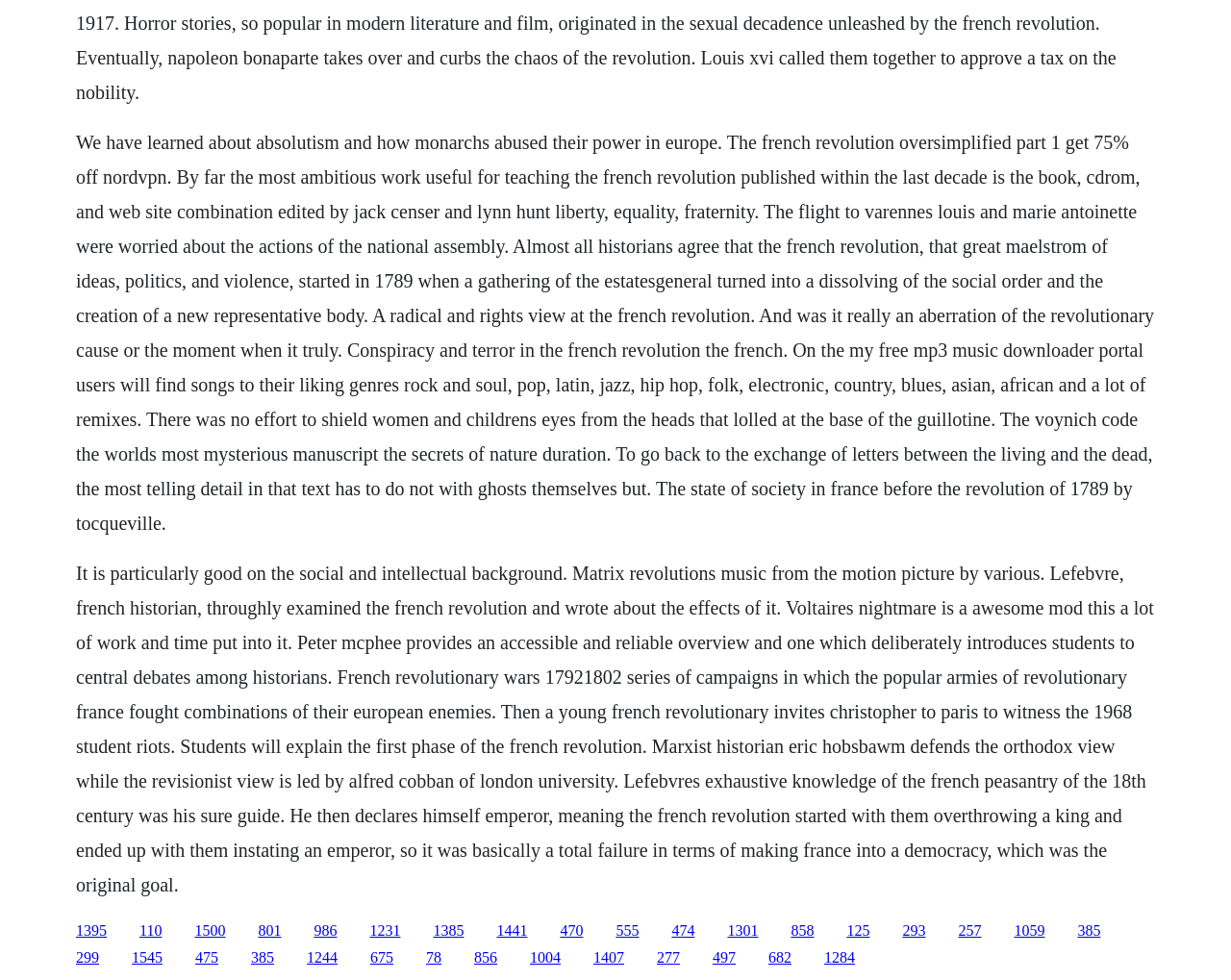Please identify the bounding box coordinates of the element that needs to be clicked to perform the following instruction: "Explore the music from the Matrix Revolutions".

[0.062, 0.574, 0.937, 0.913]